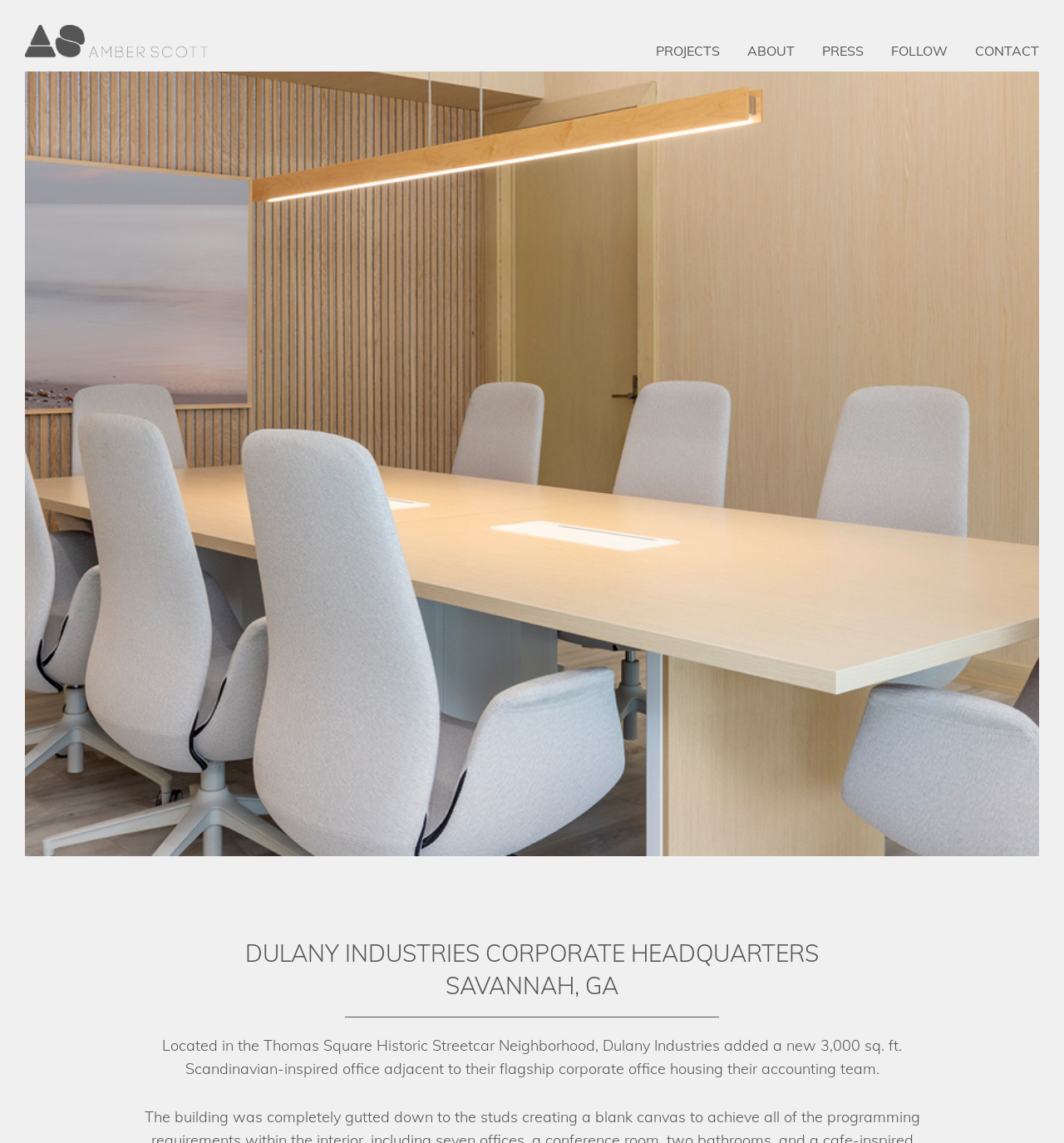What is the location of Dulany Industries?
Observe the image and answer the question with a one-word or short phrase response.

Savannah, GA